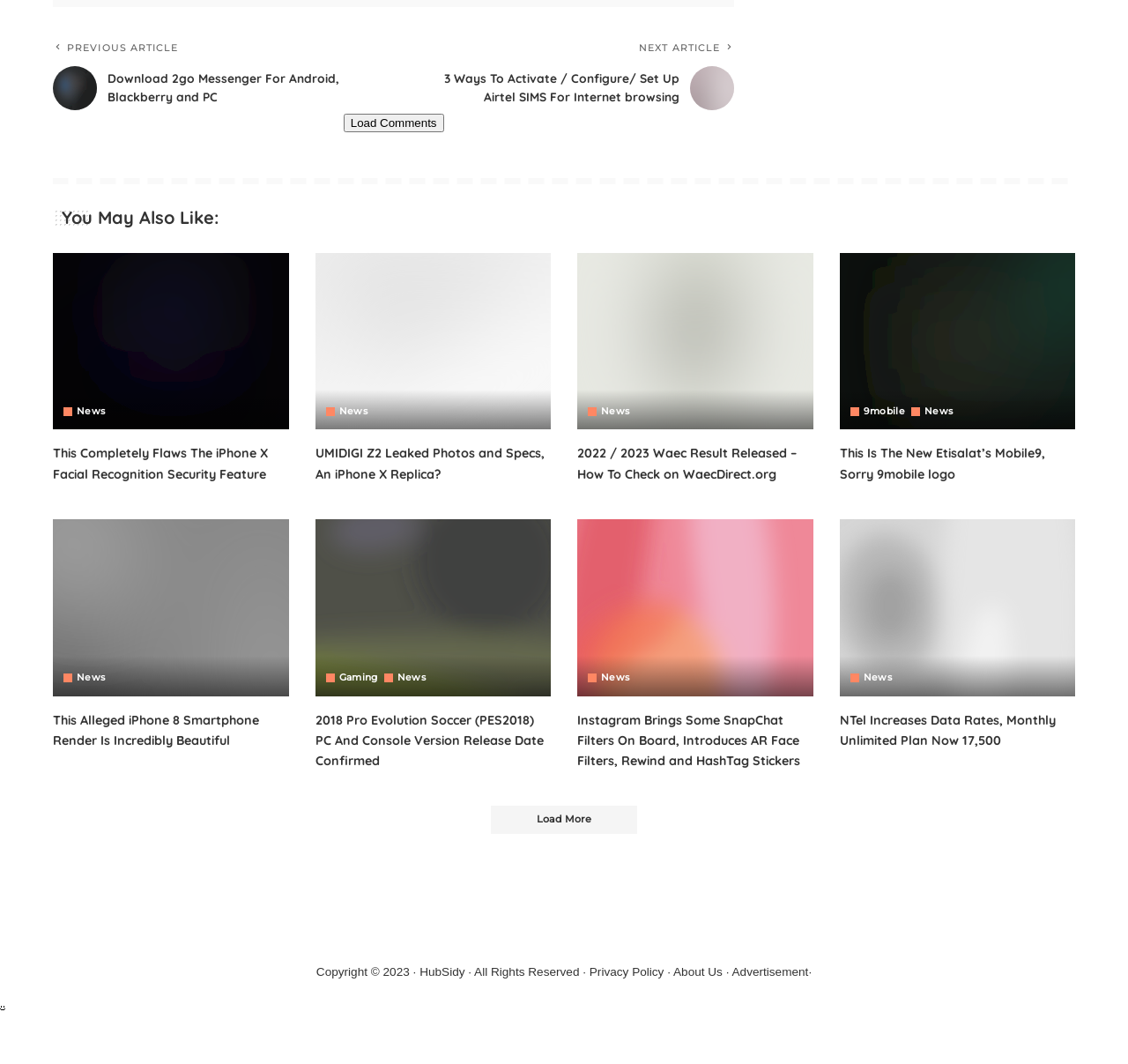Please identify the bounding box coordinates of the region to click in order to complete the task: "View the article 'This Completely Flaws The iPhone X Facial Recognition Security Feature'". The coordinates must be four float numbers between 0 and 1, specified as [left, top, right, bottom].

[0.047, 0.416, 0.256, 0.474]